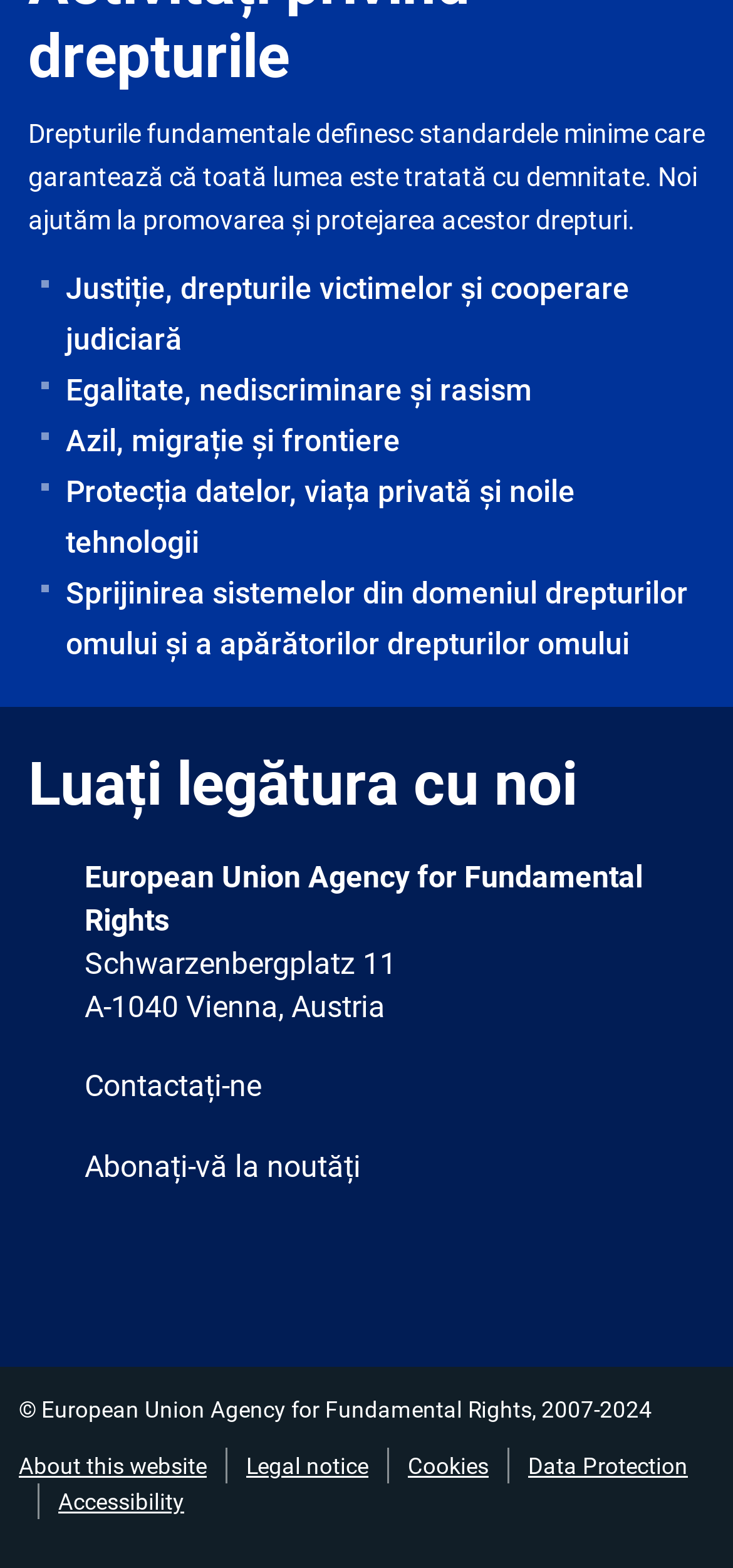What is the main purpose of this website?
Please answer the question as detailed as possible based on the image.

The website's introductory text states that 'Drepturile fundamentale definesc standardele minime care garantează că toată lumea este tratată cu demnitate. Noi ajutăm la promovarea și protejarea acestor drepturi.' This suggests that the main purpose of the website is to promote and protect fundamental rights.